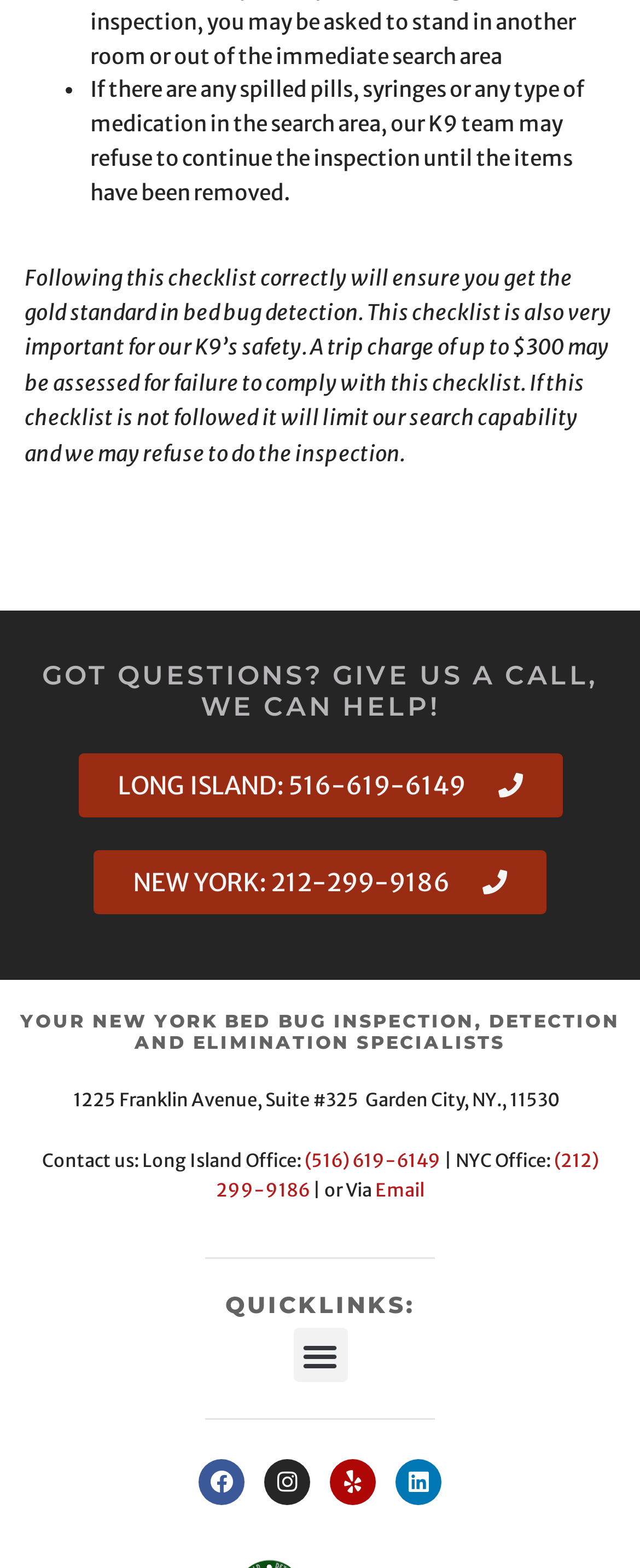What is the purpose of the checklist?
Look at the image and construct a detailed response to the question.

The checklist is mentioned in the static text element, which states that following the checklist correctly will ensure the gold standard in bed bug detection. This implies that the purpose of the checklist is to guide the process of detecting bed bugs.